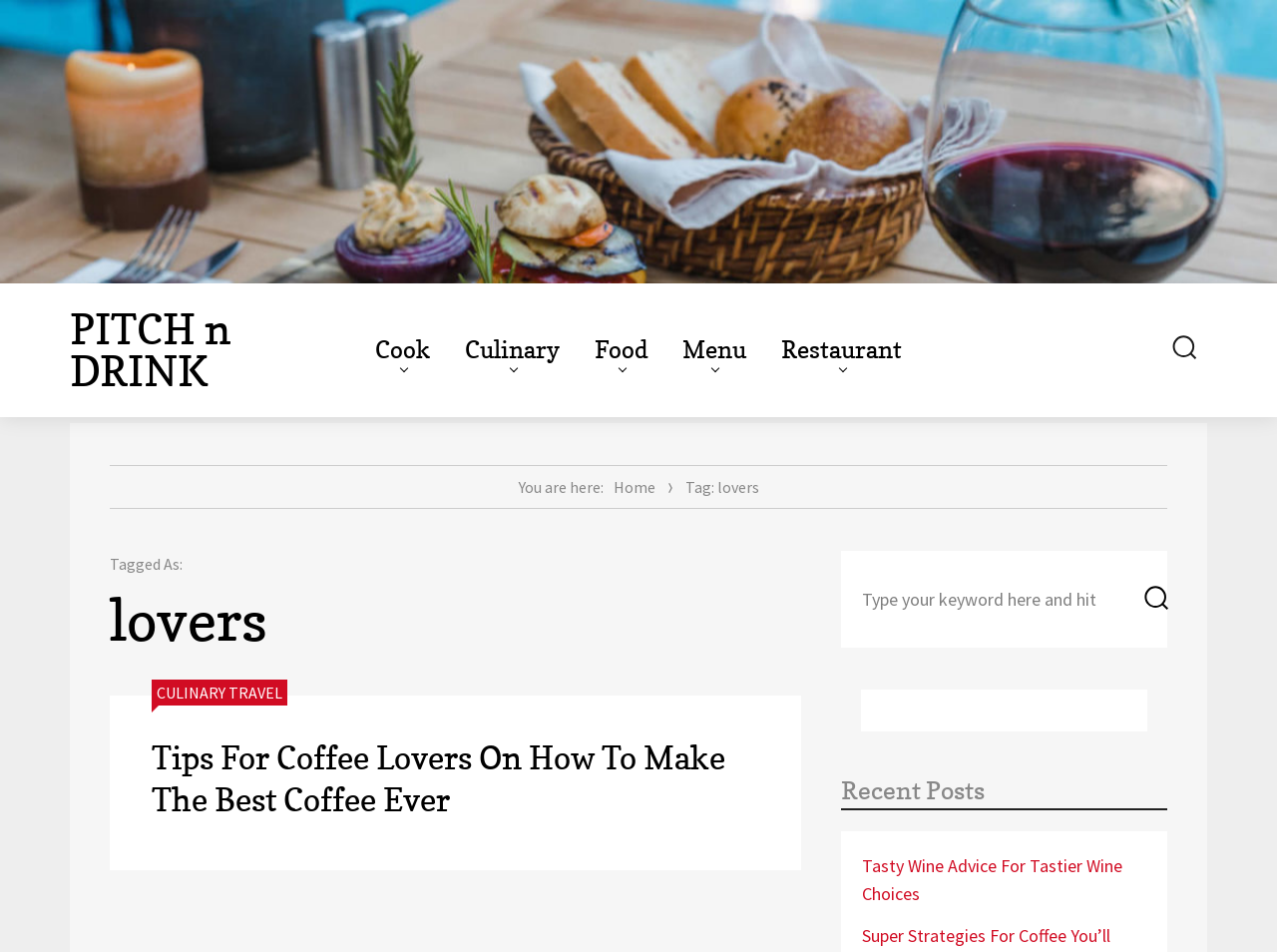Using the element description provided, determine the bounding box coordinates in the format (top-left x, top-left y, bottom-right x, bottom-right y). Ensure that all values are floating point numbers between 0 and 1. Element description: Search

[0.909, 0.342, 0.945, 0.388]